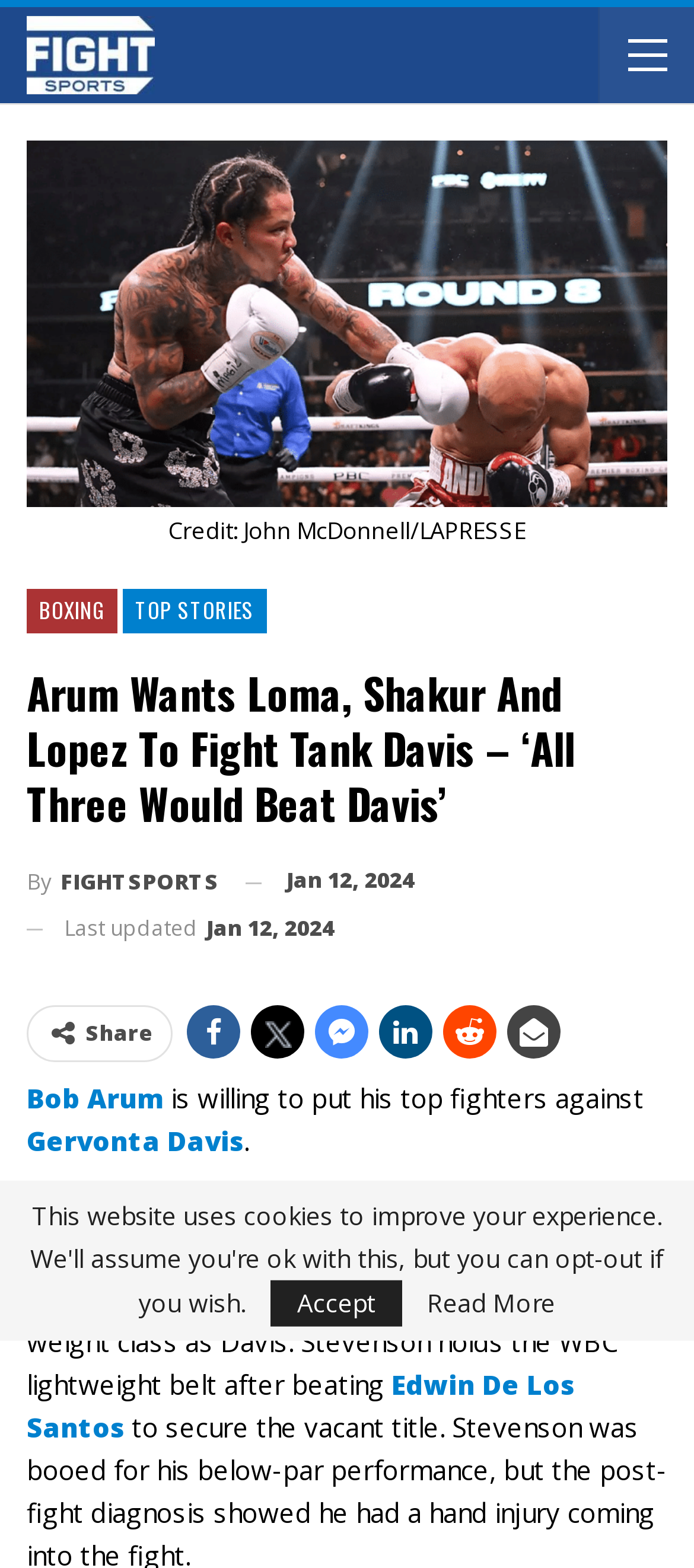Using the given element description, provide the bounding box coordinates (top-left x, top-left y, bottom-right x, bottom-right y) for the corresponding UI element in the screenshot: Read More

[0.615, 0.823, 0.8, 0.839]